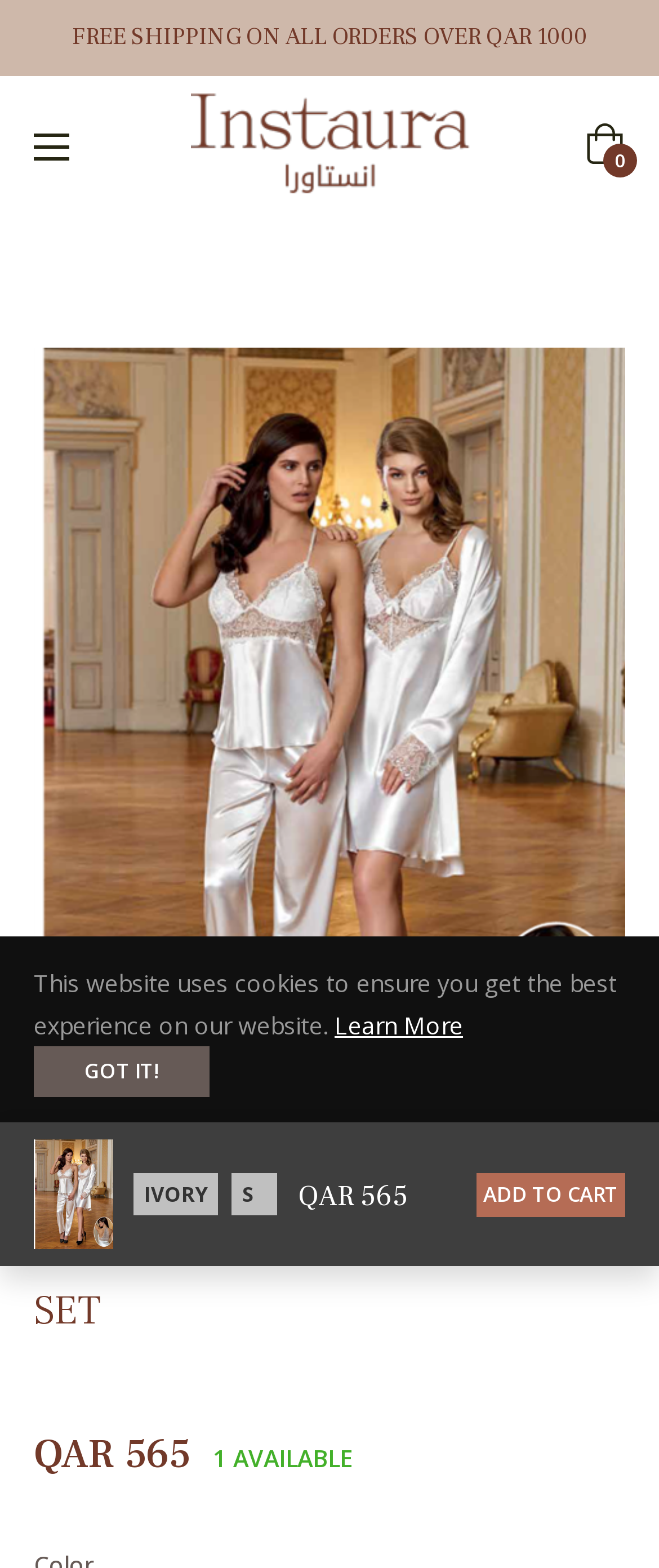Please determine the bounding box coordinates for the UI element described here. Use the format (top-left x, top-left y, bottom-right x, bottom-right y) with values bounded between 0 and 1: Add to Cart

[0.723, 0.748, 0.949, 0.776]